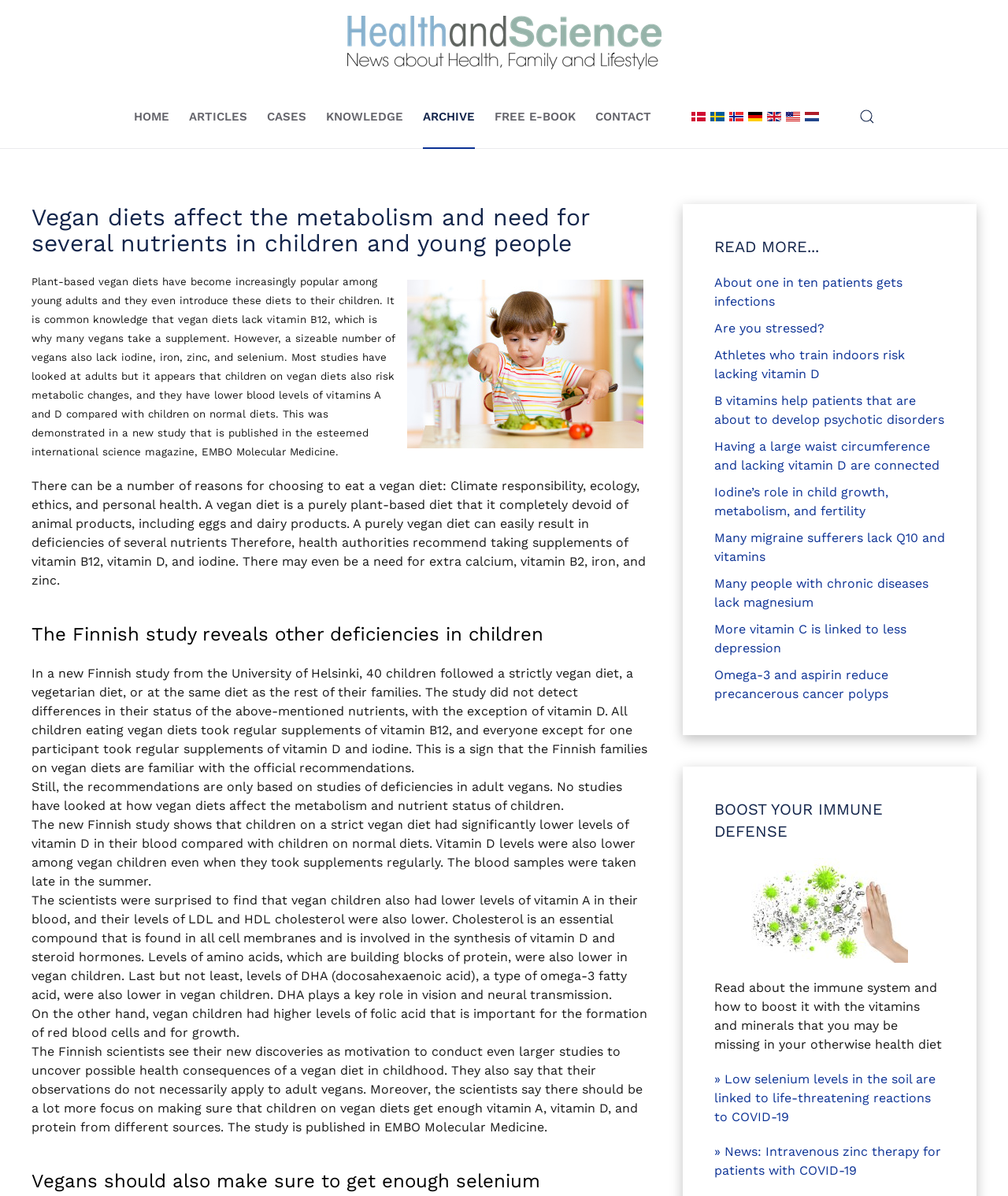Provide a single word or phrase answer to the question: 
What is the main topic of this webpage?

Vegan diets